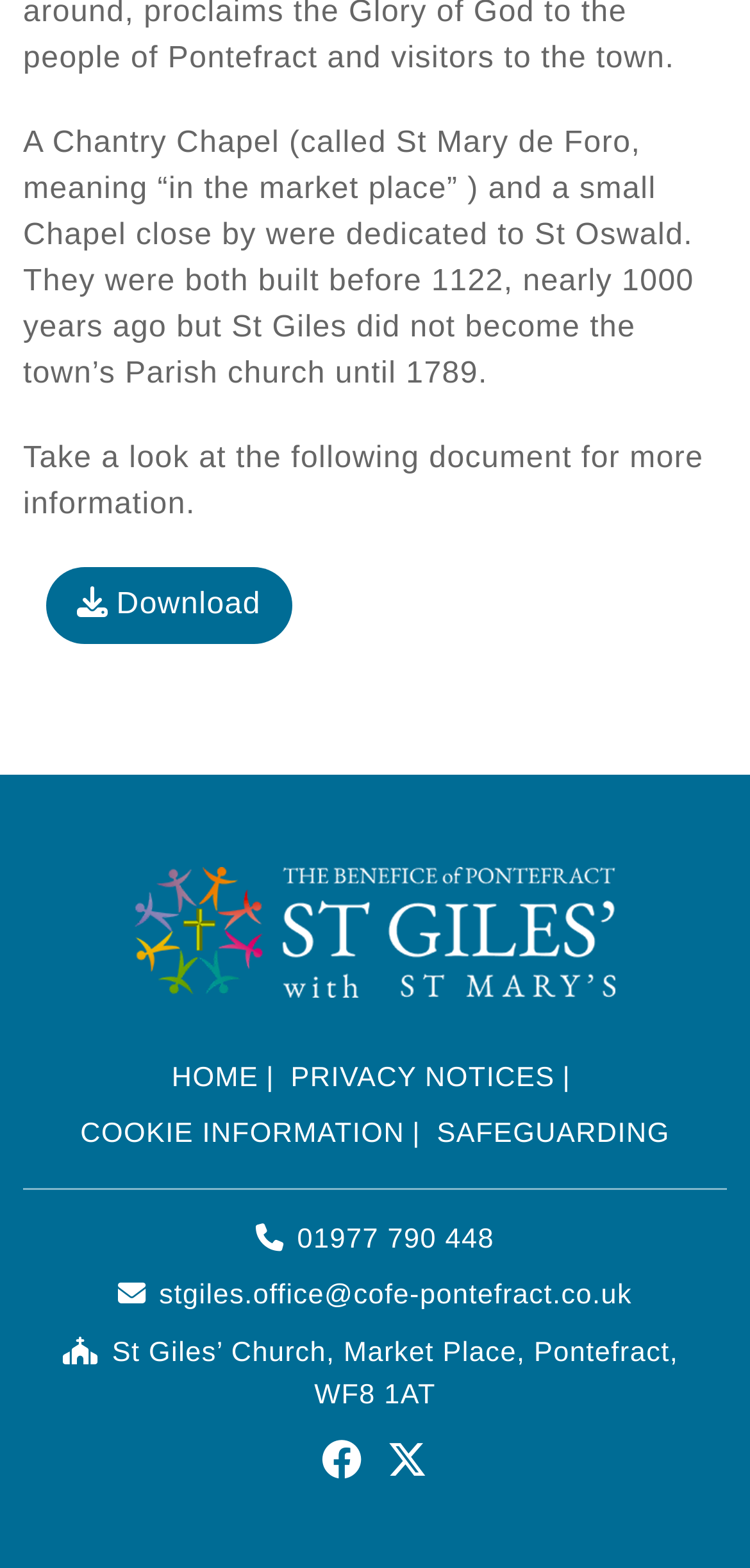What is the location of the church?
Can you provide an in-depth and detailed response to the question?

The location of the church can be found in the static text elements 'Market Place' and 'Pontefract' which are located near the bottom of the page.